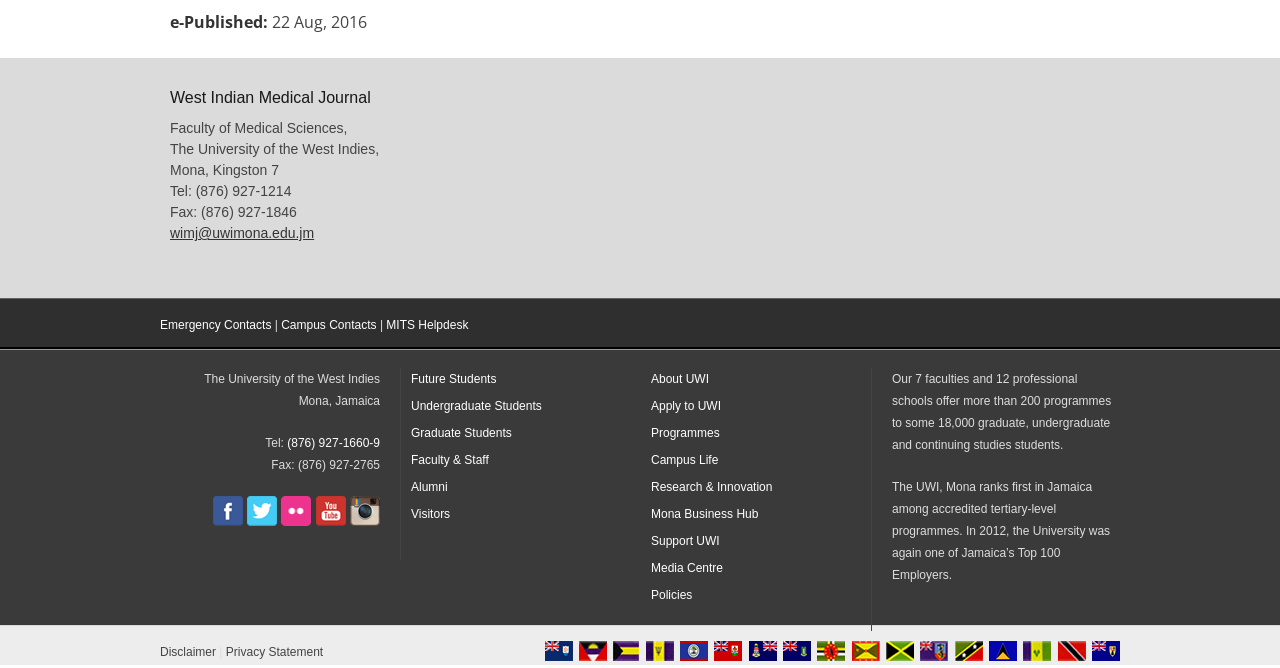Determine the bounding box coordinates of the area to click in order to meet this instruction: "Click the Facebook link".

[0.166, 0.771, 0.19, 0.792]